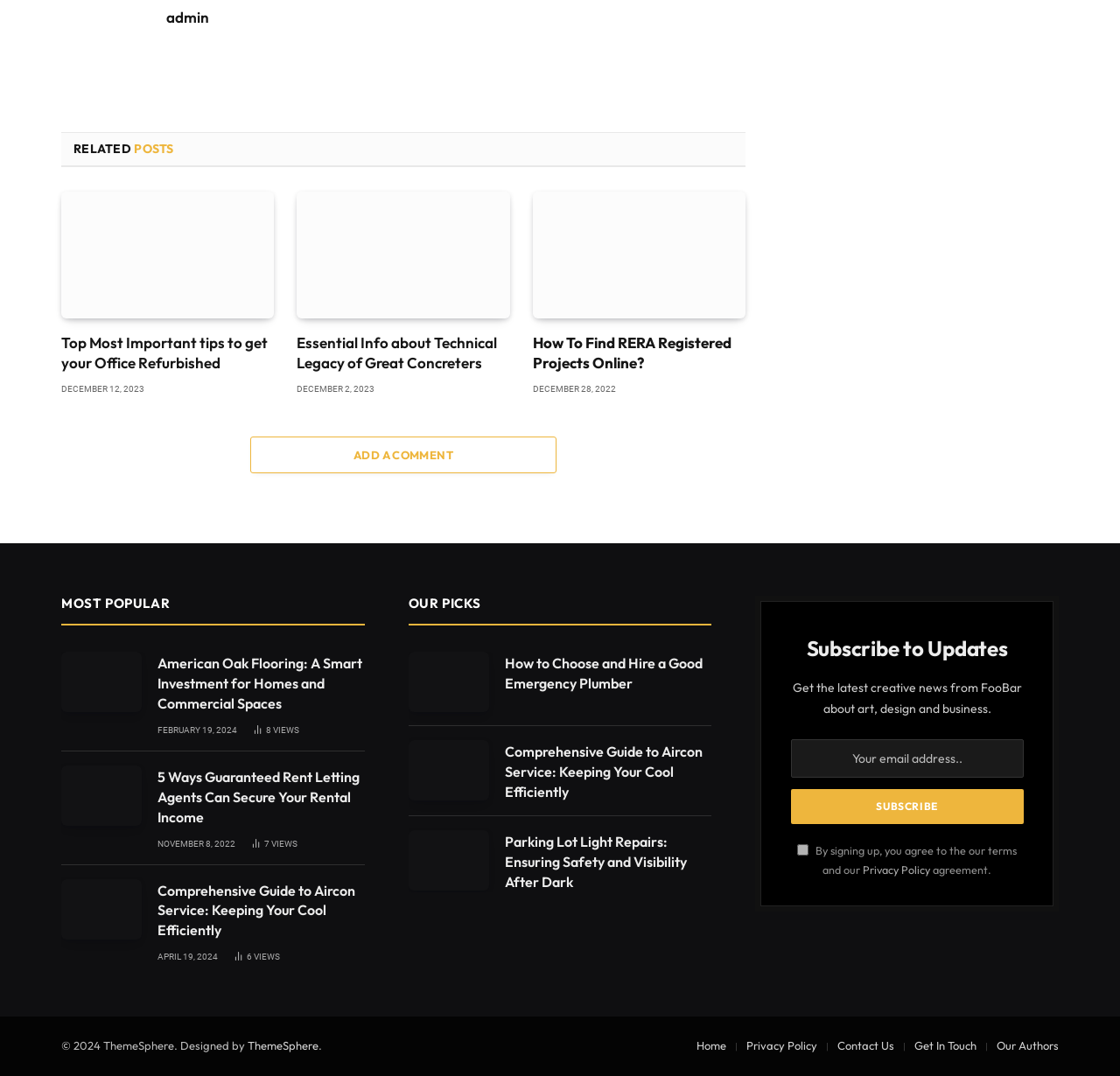Determine the bounding box coordinates of the region that needs to be clicked to achieve the task: "View the article 'Top Most Important tips to get your Office Refurbished'".

[0.055, 0.178, 0.245, 0.296]